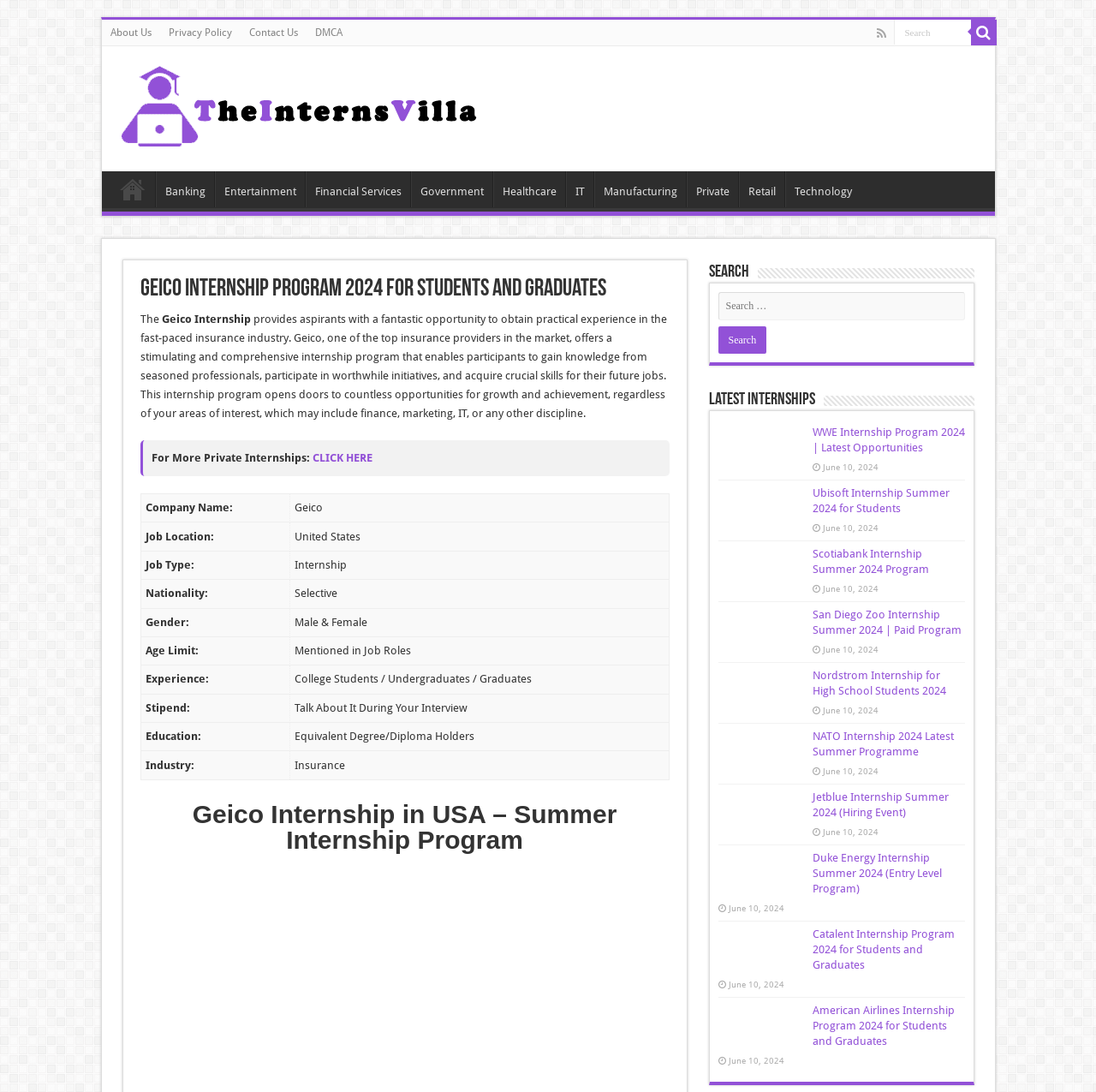Detail the features and information presented on the webpage.

The webpage is about the Geico Internship Program 2024 for students and graduates. At the top, there are several links to other pages, including "About Us", "Privacy Policy", "Contact Us", and "DMCA". Next to these links, there is a search bar with a magnifying glass icon and a button to submit the search query.

Below the search bar, there is a heading that reads "TheInternsVilla | Hub of Internships" with an image and a link to the same page. Underneath, there are several links to different categories, including "Home", "Banking", "Entertainment", and others.

The main content of the page starts with a heading that reads "Geico Internship Program 2024 for Students and Graduates". Below this heading, there is a paragraph of text that describes the internship program, mentioning that it provides practical experience, mentorship, and career development opportunities in the insurance industry.

Following the paragraph, there is a table with several rows, each containing information about the internship, such as company name, job location, job type, nationality, gender, age limit, experience, stipend, education, and industry.

Below the table, there are several headings and links to other internship programs, including "WWE Internship", "Ubisoft Internship", and "Scotiabank Internship". Each of these sections includes a link to the internship program, an image, and a heading with the title of the program. There are also dates listed next to each internship program, indicating when they were posted.

Overall, the webpage appears to be a hub for internship programs, with a focus on the Geico Internship Program 2024. It provides information about the program and links to other related opportunities.